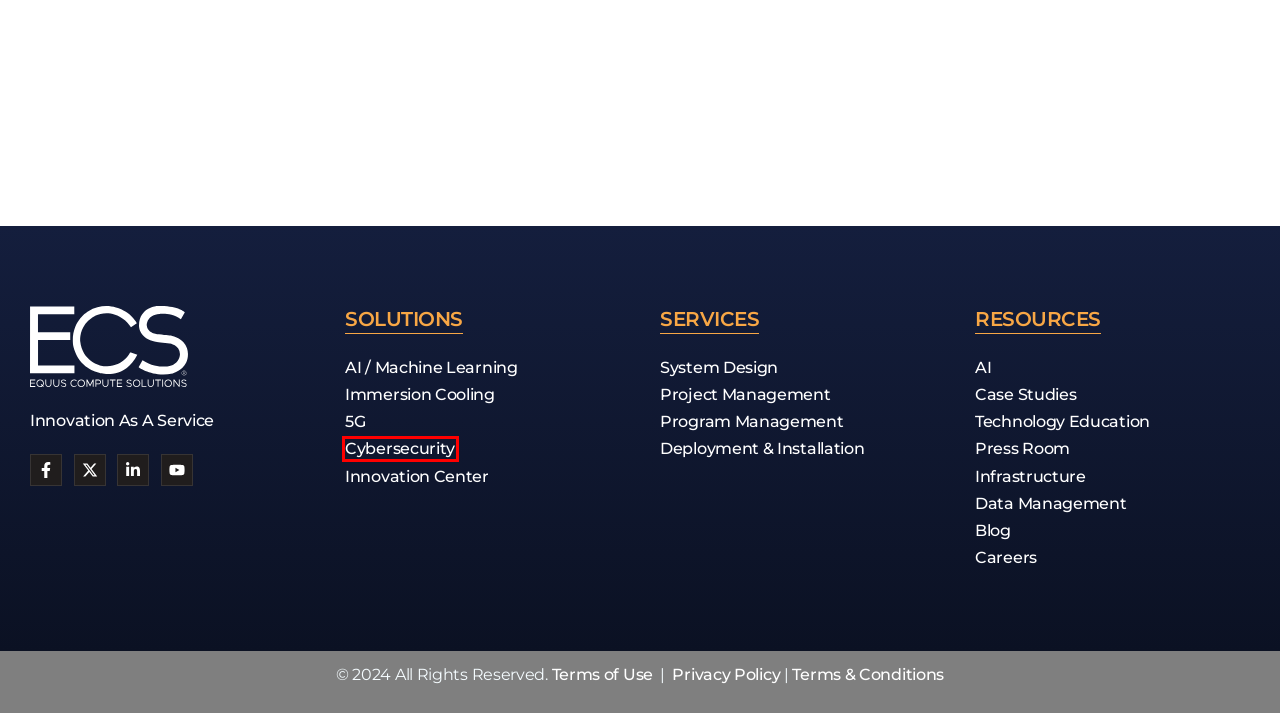Observe the screenshot of a webpage with a red bounding box highlighting an element. Choose the webpage description that accurately reflects the new page after the element within the bounding box is clicked. Here are the candidates:
A. Privacy Policy - ECS Equus Compute Solutions
B. Liquid Cooling - ECS Equus Compute Solutions
C. Terms and Conditions - ECS Equus Compute Solutions
D. Home - ECS Equus Compute Solutions
E. Cybersecurity - ECS Equus Compute Solutions
F. Innovation Center - ECS Equus Compute Solutions
G. Terms of Use - ECS Equus Compute Solutions
H. Press Room Archives - ECS Equus Compute Solutions

E